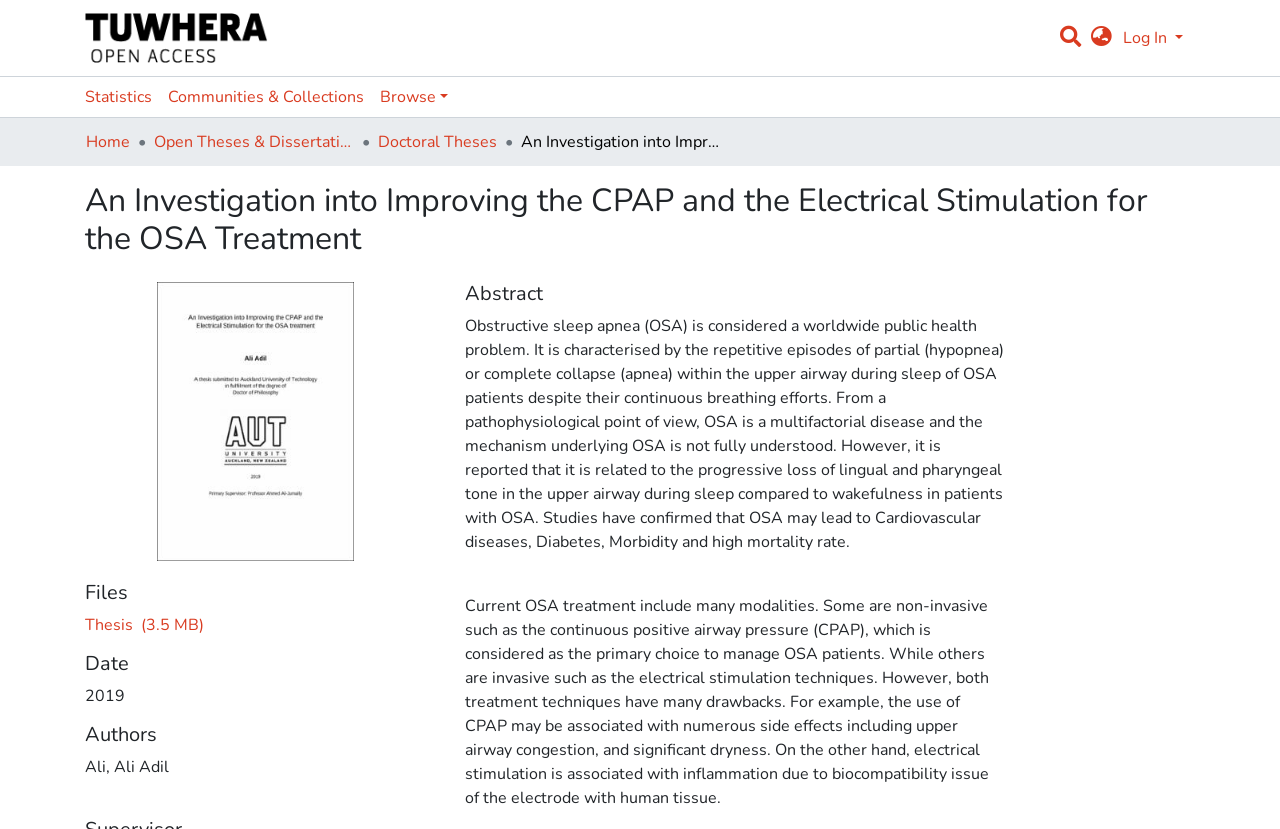Find the bounding box coordinates of the clickable area that will achieve the following instruction: "Search for a thesis".

[0.824, 0.022, 0.847, 0.068]